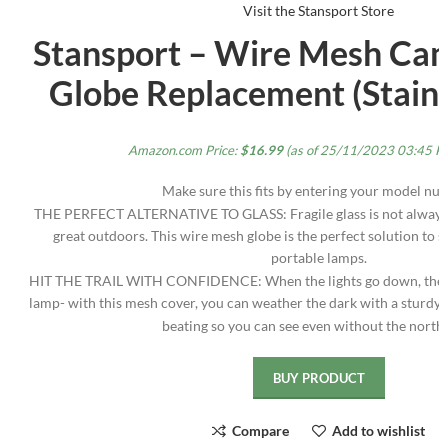Answer this question in one word or a short phrase: What type of light does the lantern globe provide?

Soft, diffused light